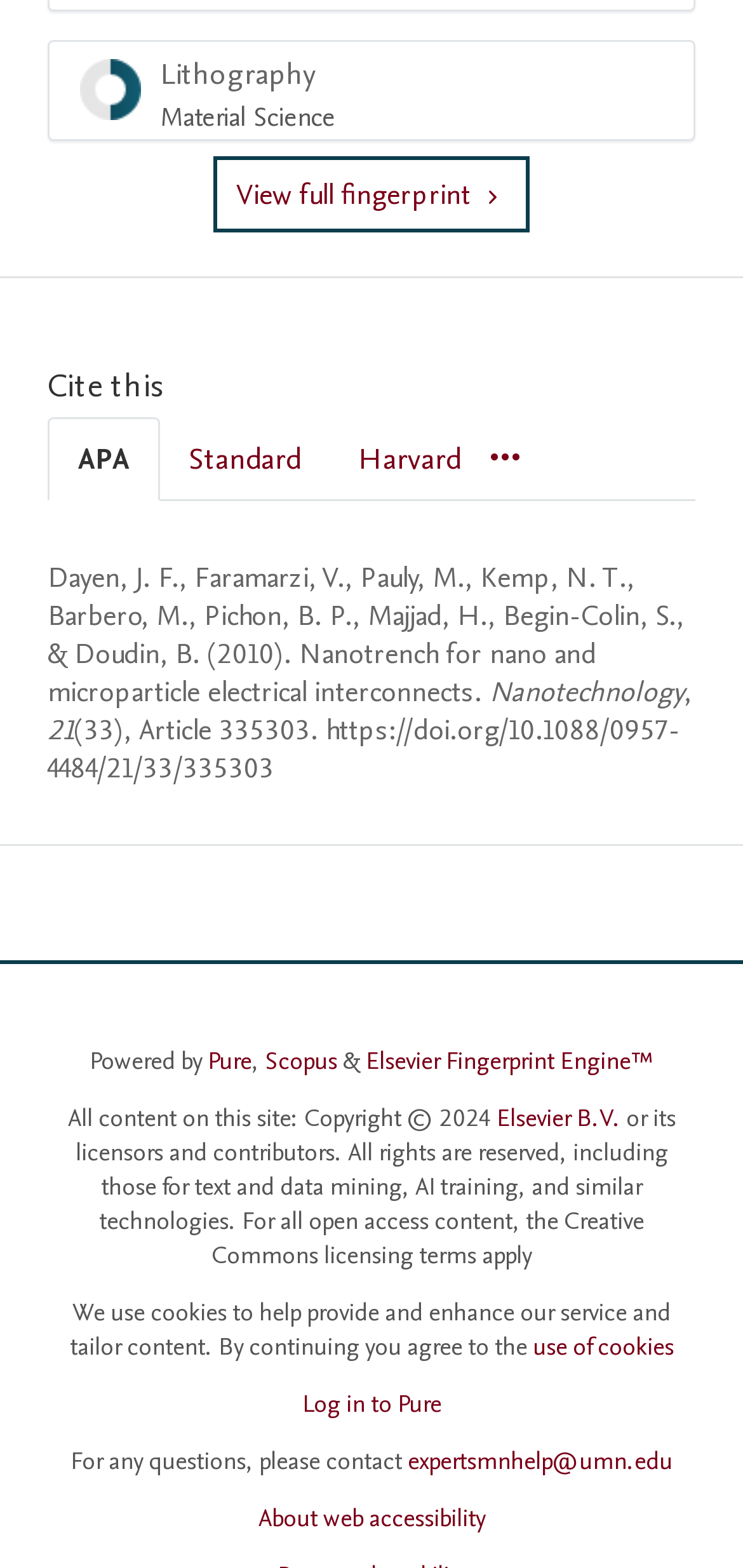Given the content of the image, can you provide a detailed answer to the question?
What is the copyright year of the website content?

The copyright year of the website content is 2024, which can be found in the StaticText element with the text 'All content on this site: Copyright © 2024'.